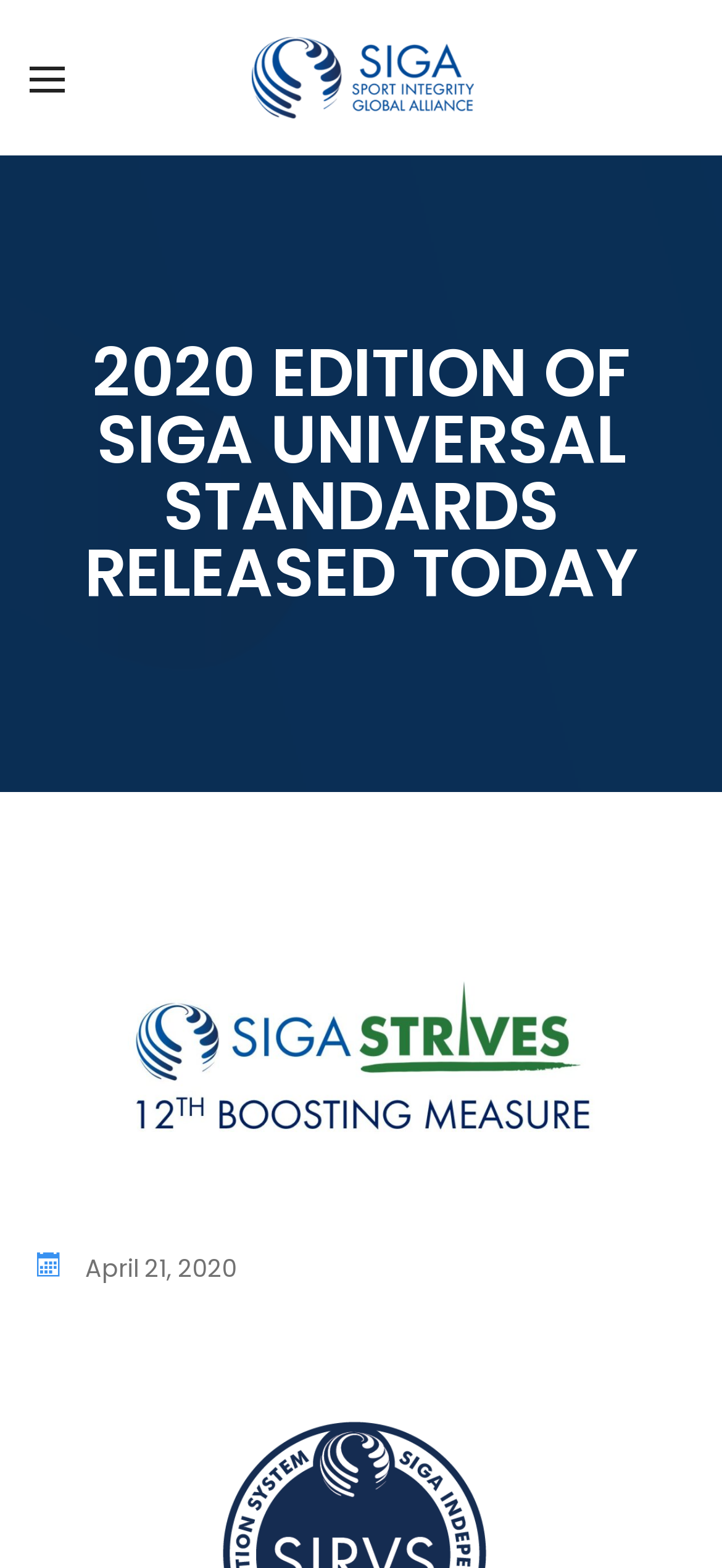Give a short answer using one word or phrase for the question:
What is the name of the organization?

Sport Integrity Global Alliance